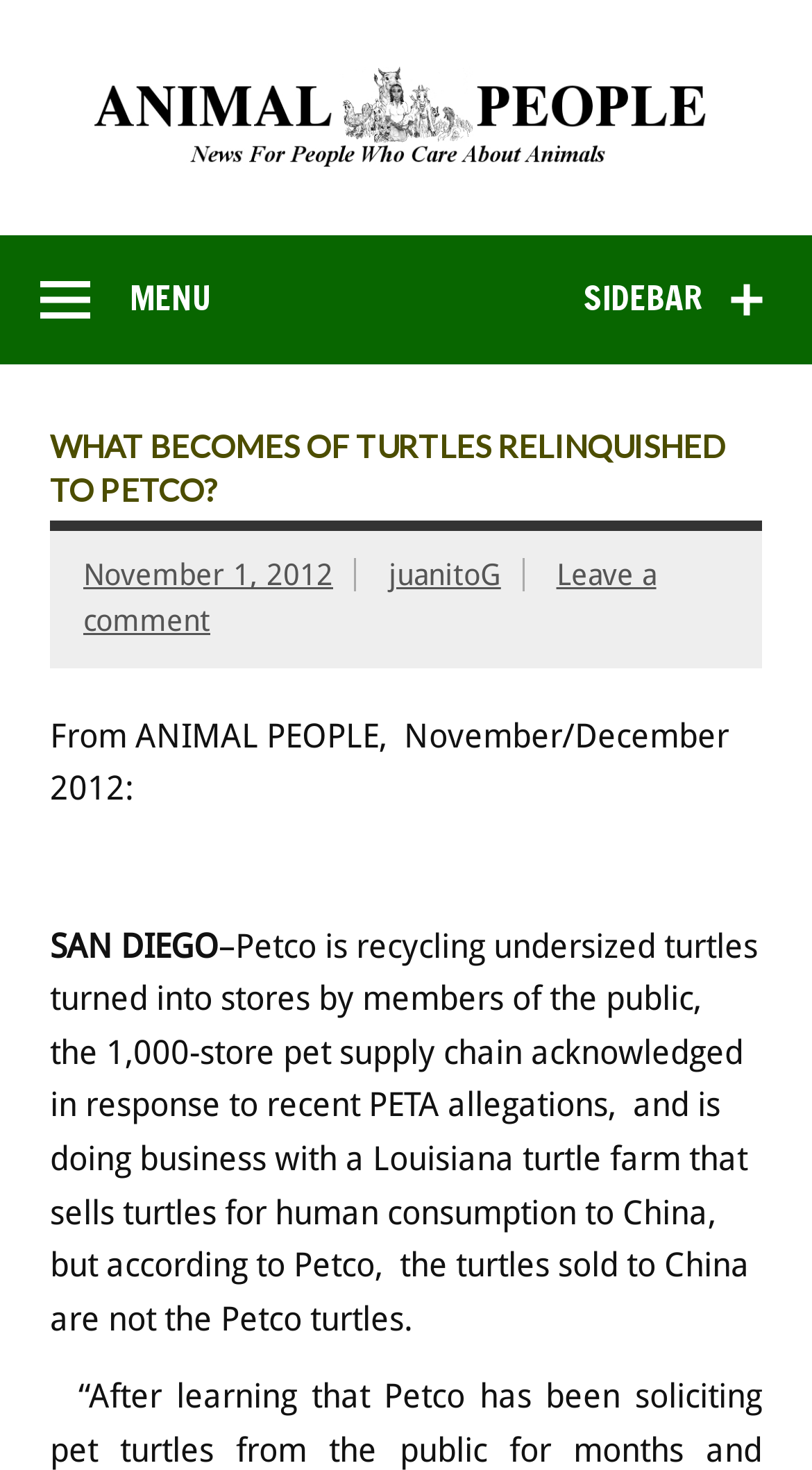Who is the author of the article?
Give a detailed and exhaustive answer to the question.

I found the author of the article by looking at the link element with the text 'juanitoG' which is located below the main heading and above the article content, next to the date of the article.